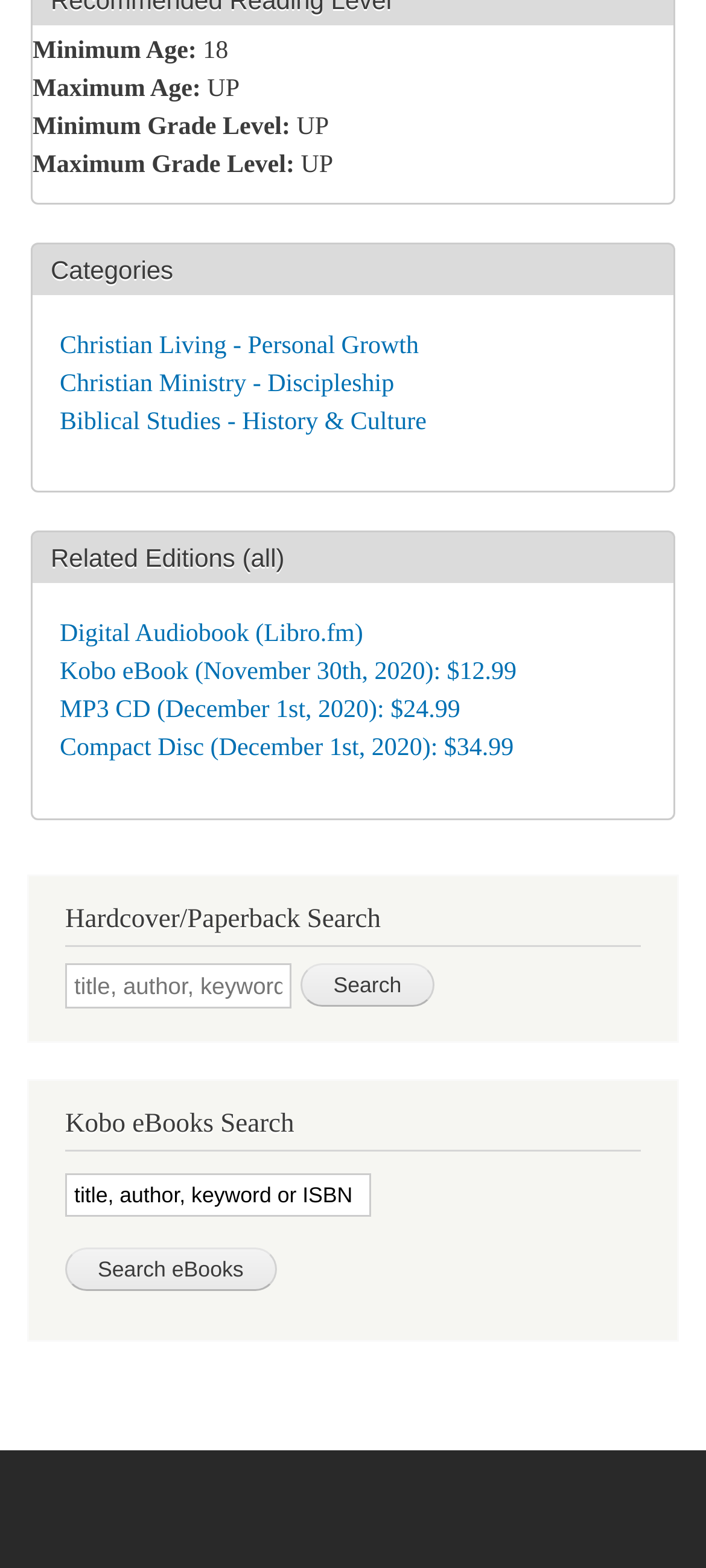Identify the bounding box coordinates for the region of the element that should be clicked to carry out the instruction: "Select Christian Living - Personal Growth category". The bounding box coordinates should be four float numbers between 0 and 1, i.e., [left, top, right, bottom].

[0.085, 0.212, 0.593, 0.229]